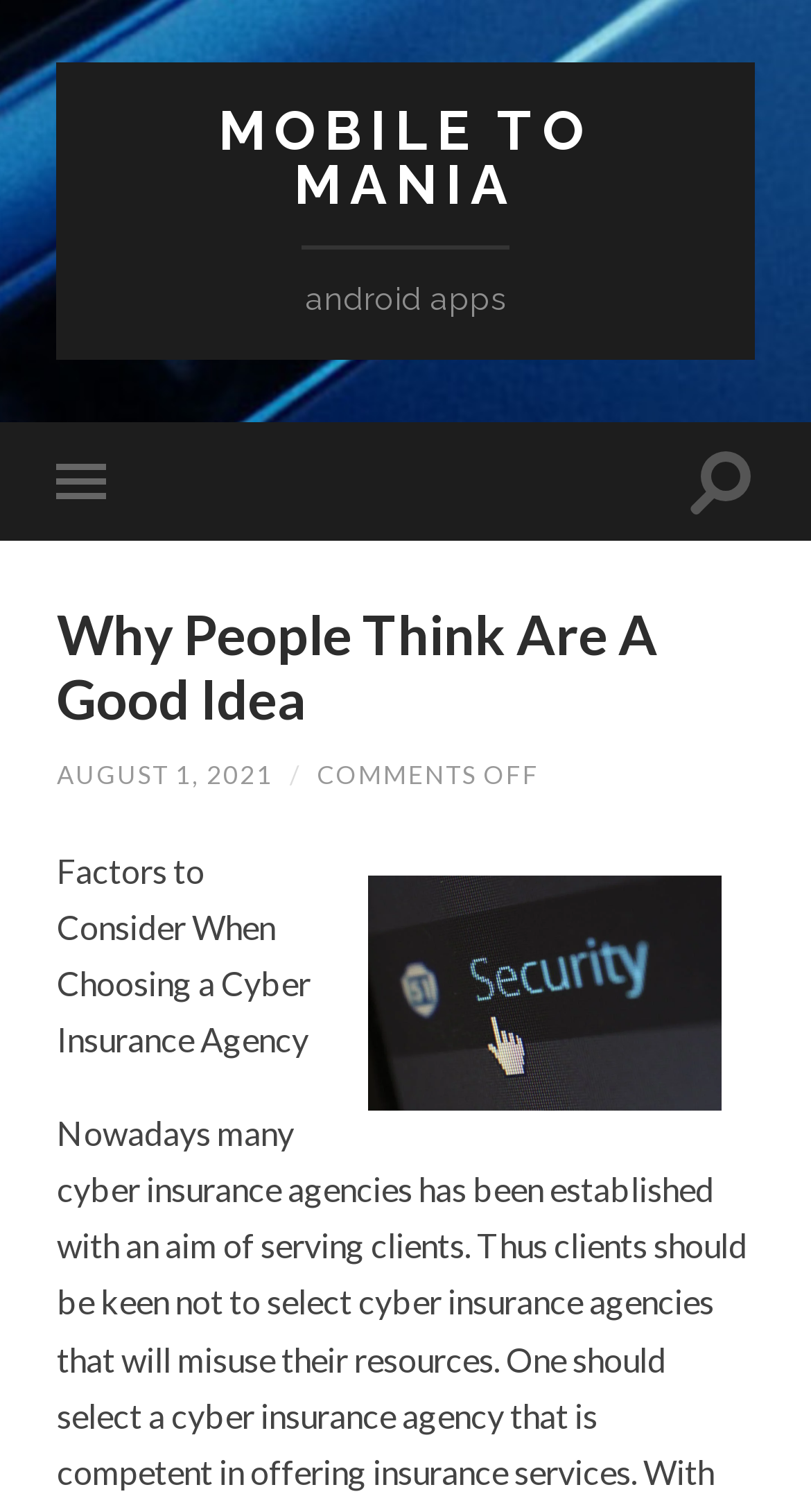What is the category of the article?
Analyze the screenshot and provide a detailed answer to the question.

I determined the category of the article by looking at the heading 'android apps' which is located below the main heading 'MOBILE TO MANIA'.